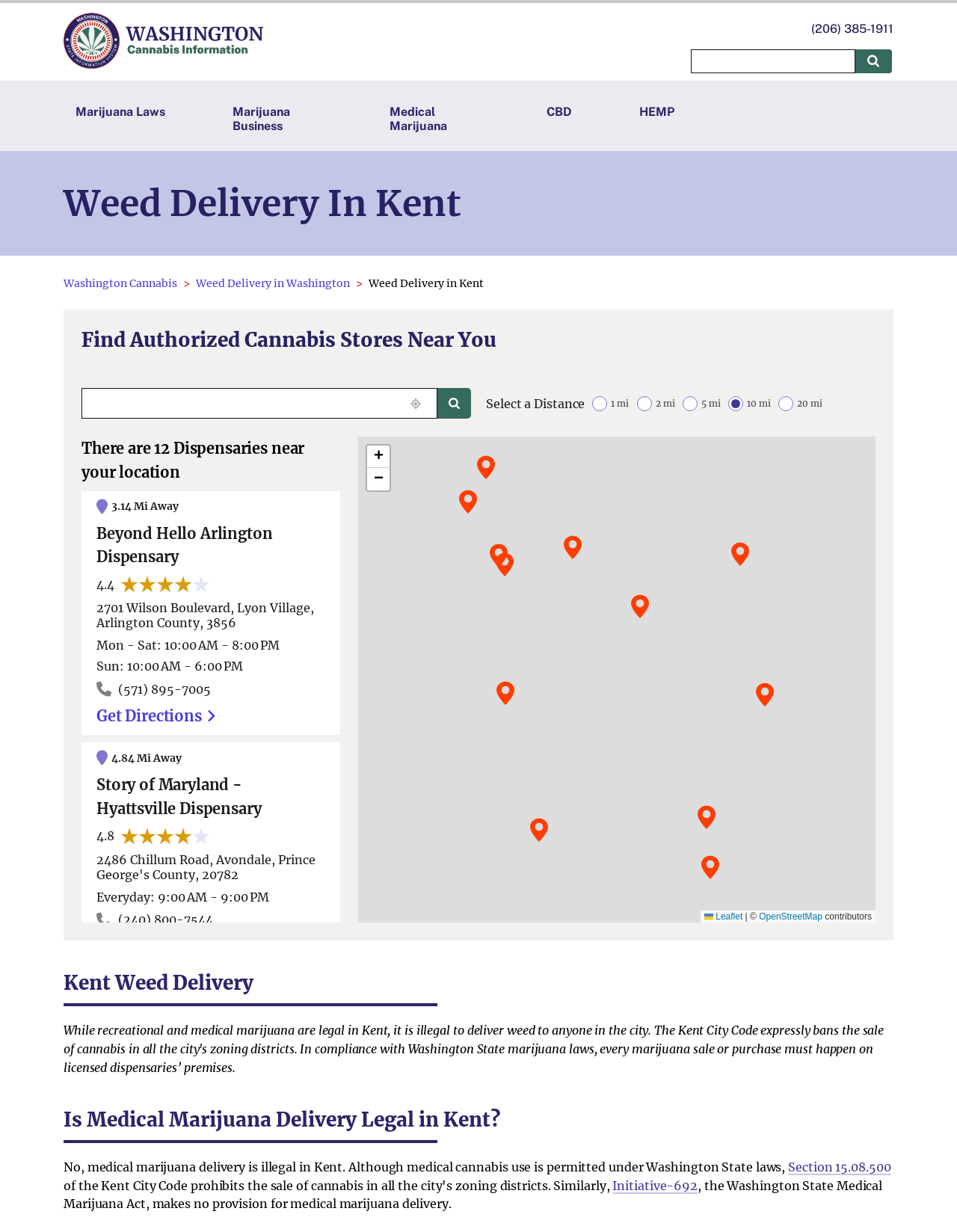Identify the bounding box coordinates of the element to click to follow this instruction: 'Search for something'. Ensure the coordinates are four float values between 0 and 1, provided as [left, top, right, bottom].

[0.894, 0.04, 0.932, 0.059]